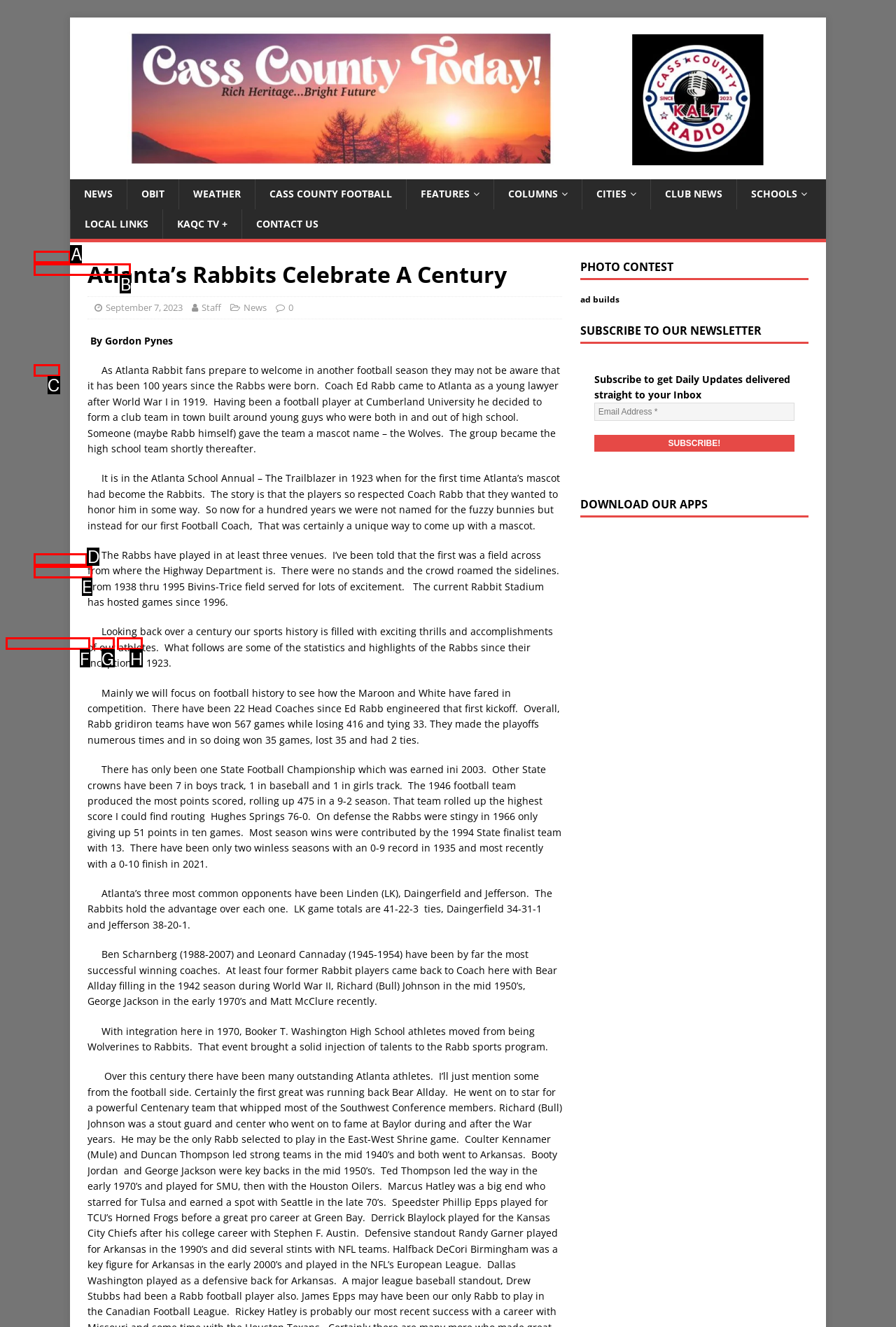Match the option to the description: Local Links
State the letter of the correct option from the available choices.

D